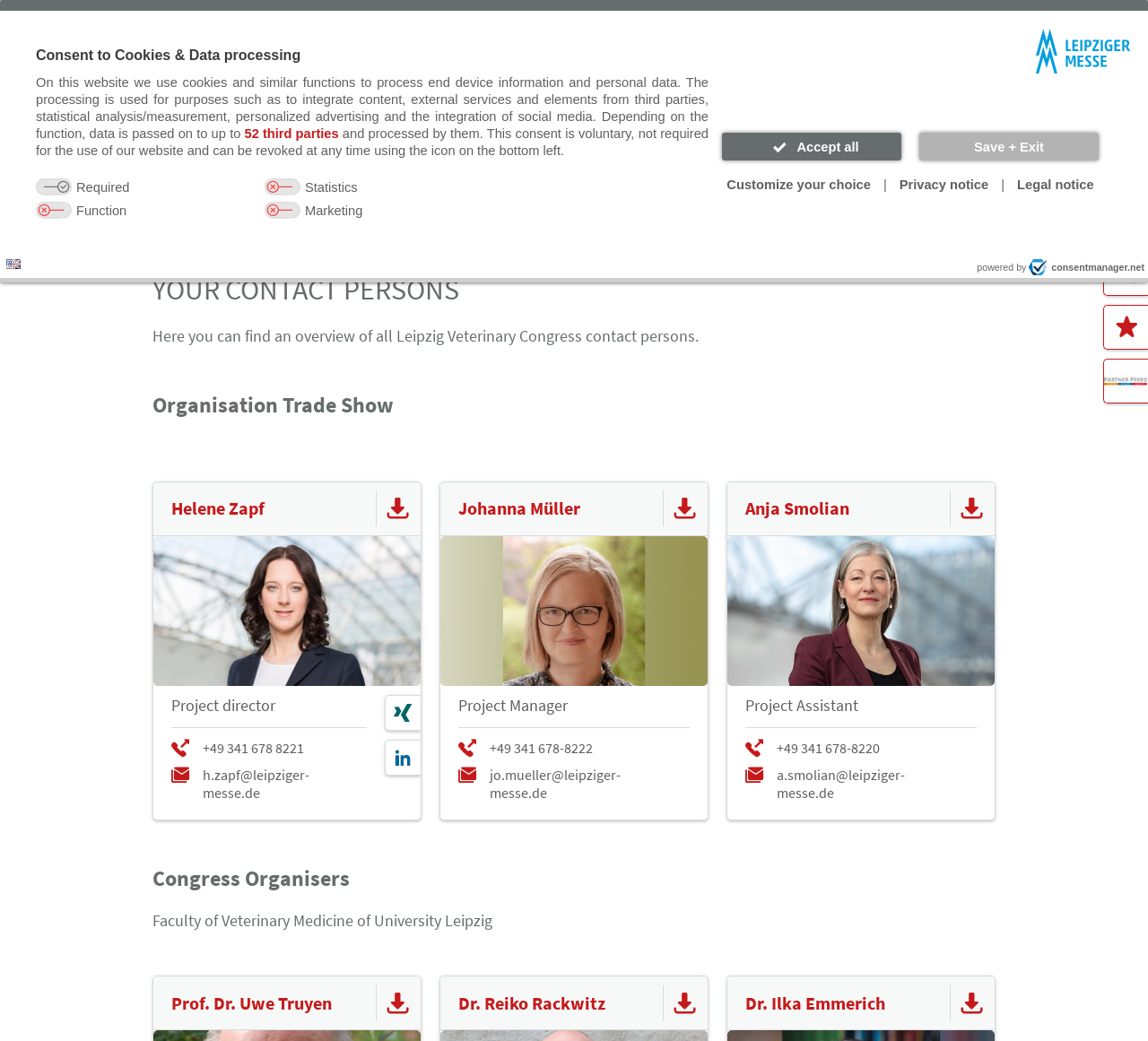Observe the image and answer the following question in detail: What is the purpose of the checkboxes in the cookie consent dialog?

I found the answer by examining the cookie consent dialog, where I saw checkboxes labeled 'Statistics', 'Function', and 'Marketing'. These checkboxes are likely used to select the purposes for which data is processed.